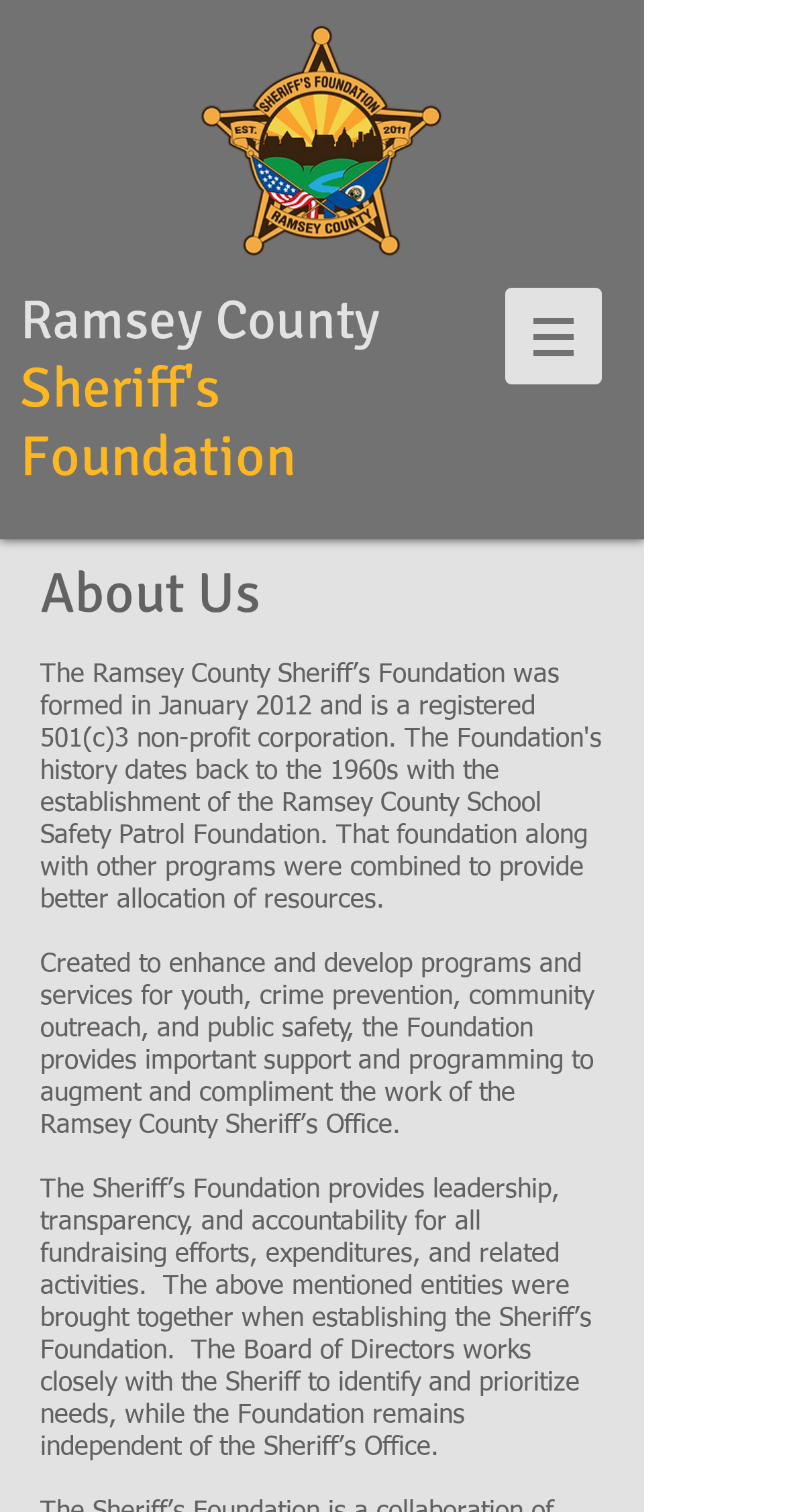Use a single word or phrase to answer the question:
What is the relationship between the Foundation and the Sheriff's Office?

Independent